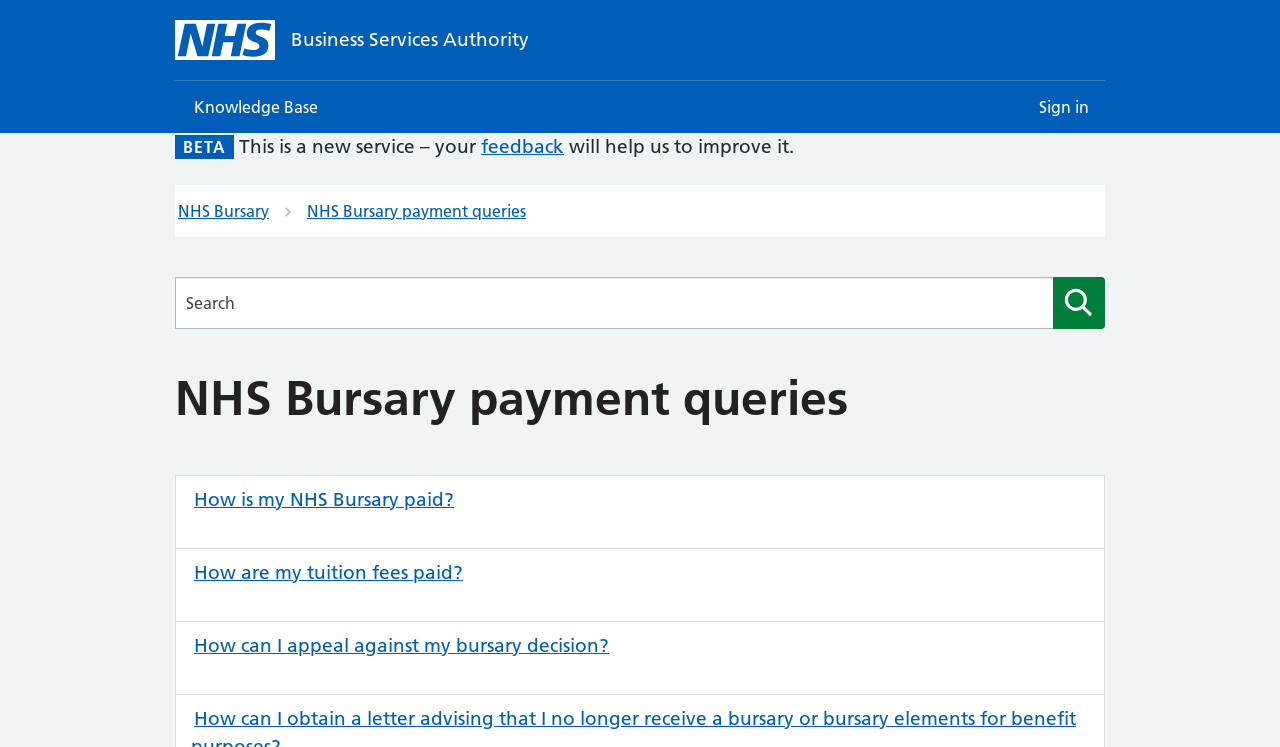What is the name of the organization? Using the information from the screenshot, answer with a single word or phrase.

NHS Business Services Authority